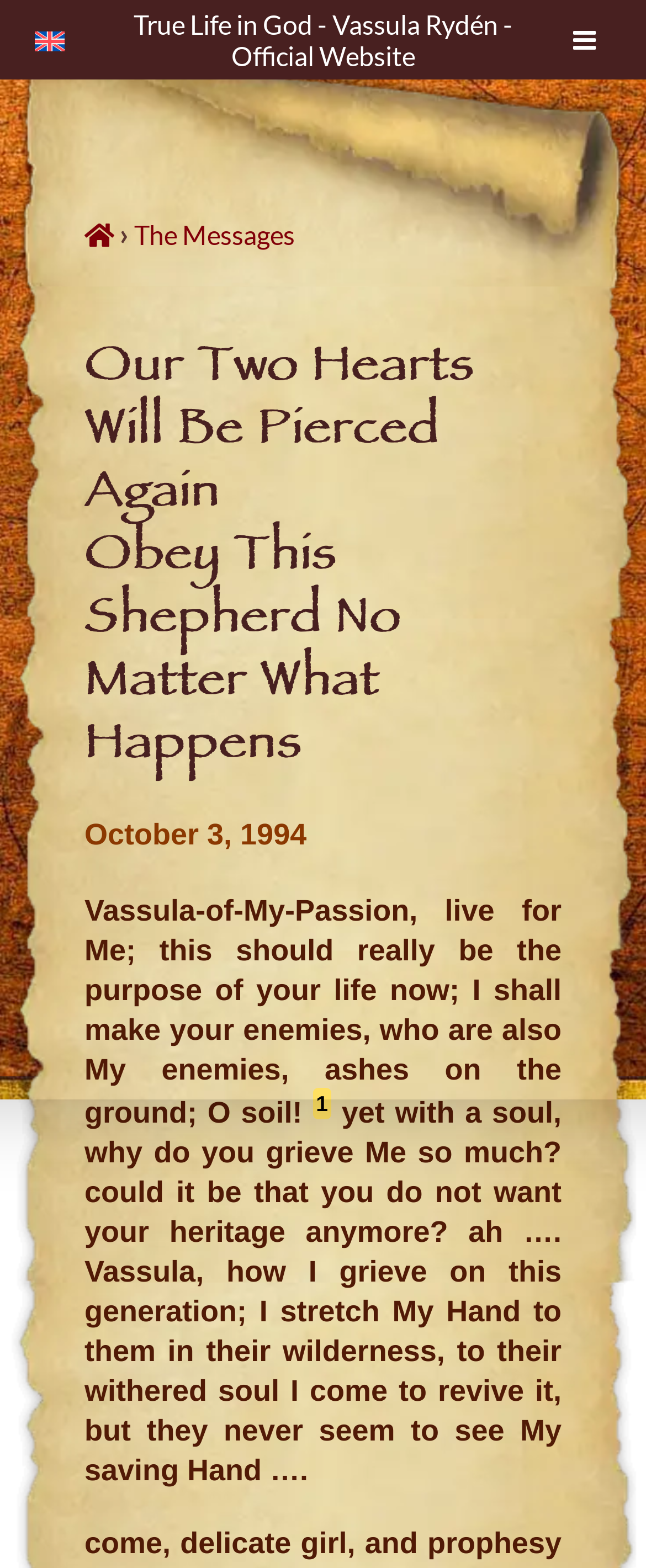What is the purpose of the button at the top right corner?
Answer the question with as much detail as you can, using the image as a reference.

I found the purpose of the button at the top right corner by looking at the button element with the bounding box coordinates [0.836, 0.0, 0.974, 0.051], which contains the text 'Toggle Menu'.